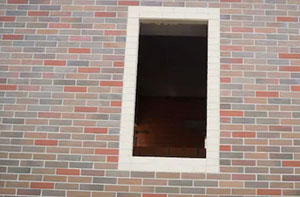Formulate a detailed description of the image content.

The image depicts a partially completed brick repointing project, showcasing a rectangular window opening framed by neatly arranged bricks in various shades of red, brown, and cream. The mortar surrounding the window has been removed, exposing the clean brickwork that awaits new mortar application. This preparatory stage is crucial for ensuring a solid bond and durable finish once the repointing specialists apply fresh mortar. The well-defined lines of the brick and the organized layout illustrate the meticulous work involved in maintaining the structural integrity and aesthetic appeal of the building, particularly in Sprowston properties where such procedures are essential for durability and safety.